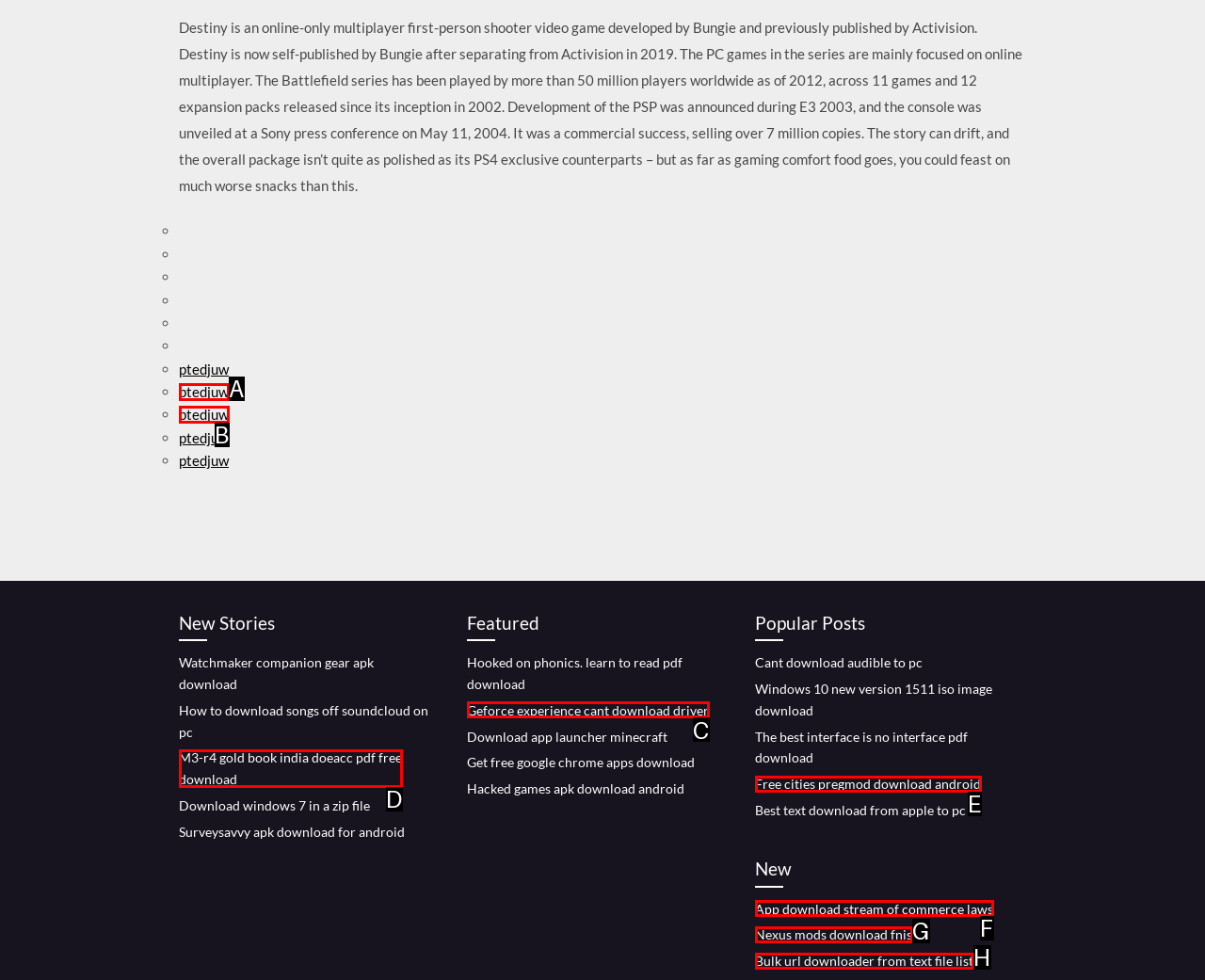Determine which option matches the element description: ptedjuw
Reply with the letter of the appropriate option from the options provided.

A